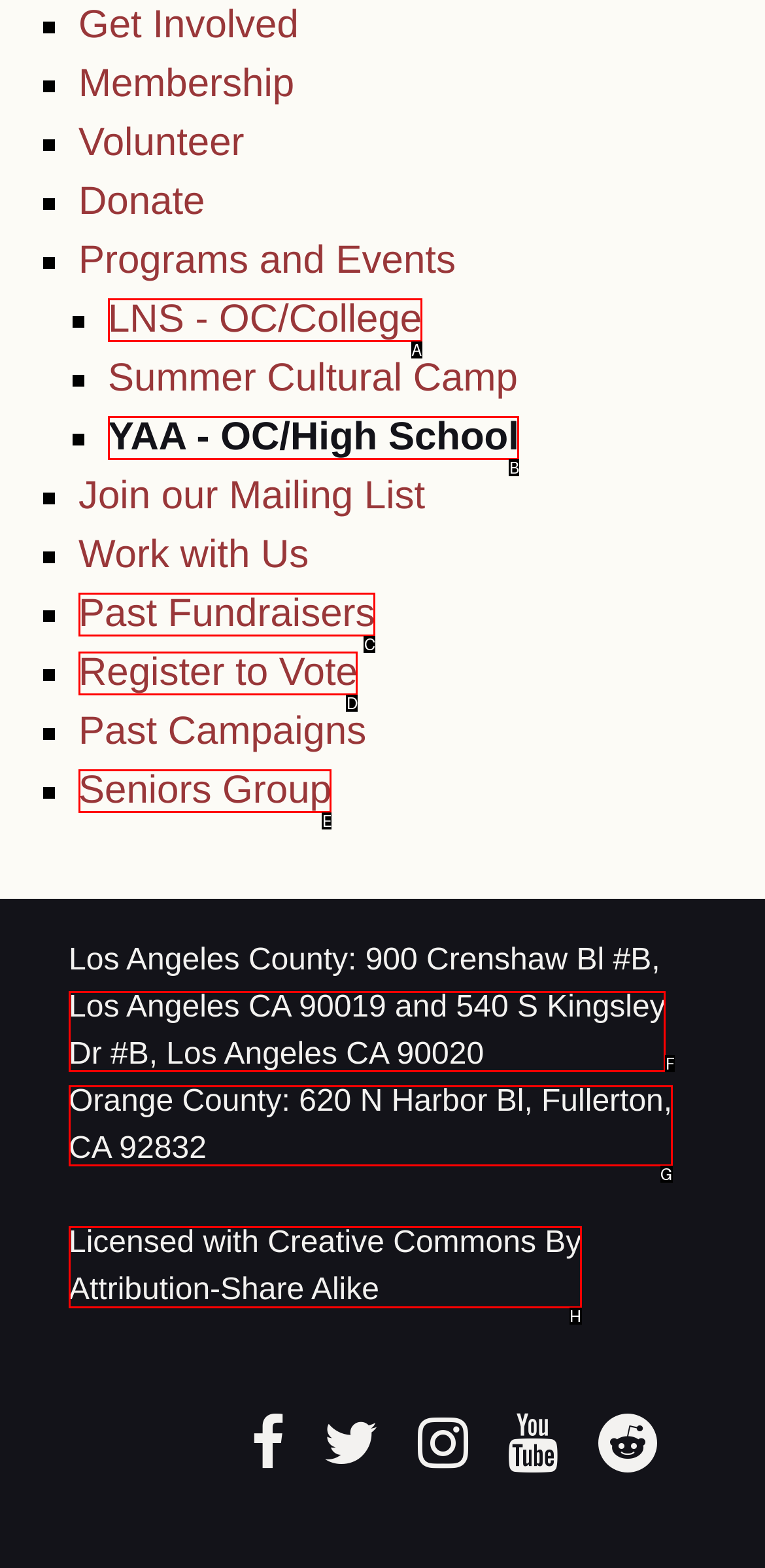Tell me which one HTML element I should click to complete the following task: Click Creative Commons By Attribution-Share Alike
Answer with the option's letter from the given choices directly.

H